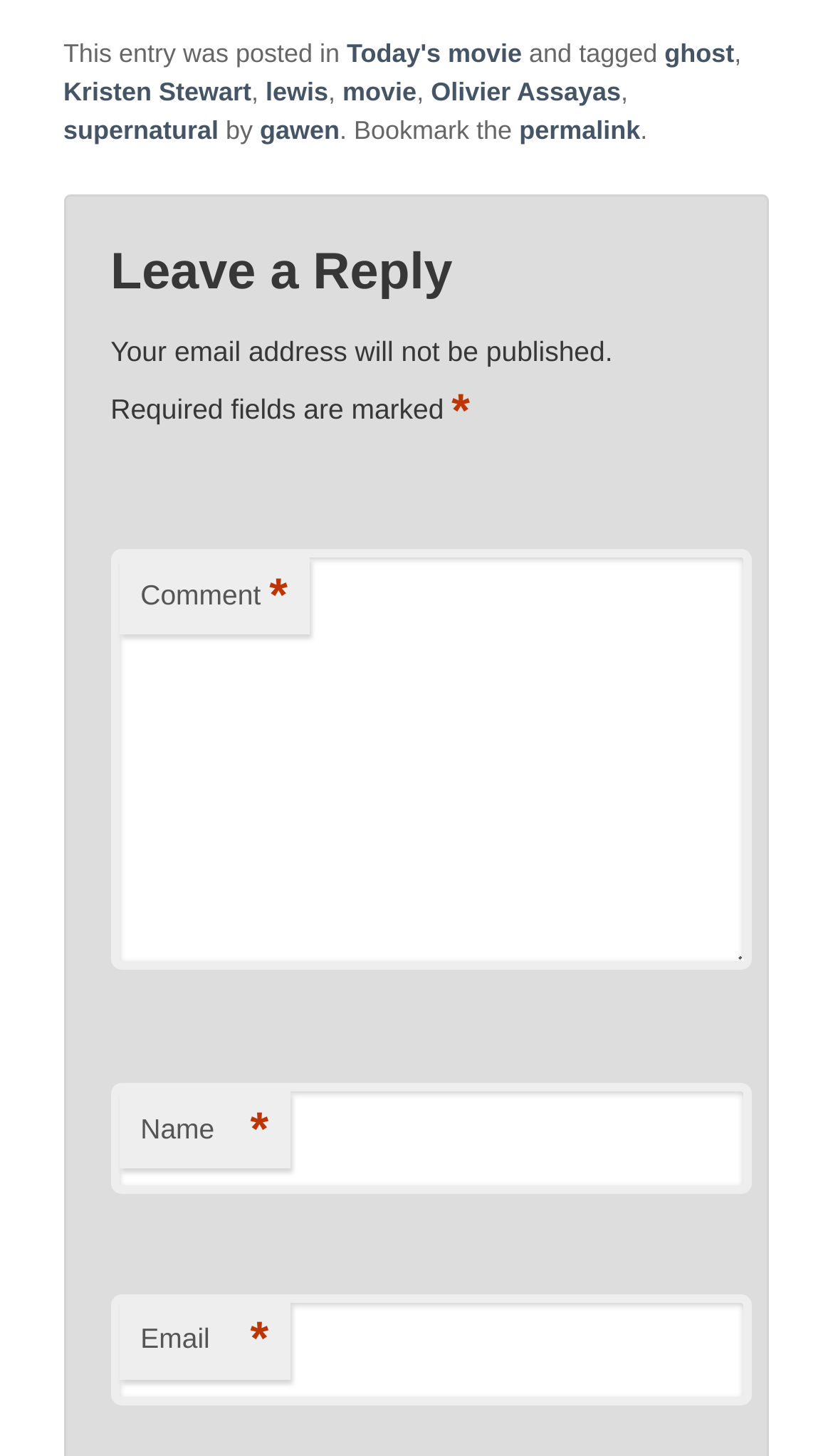Look at the image and give a detailed response to the following question: What is the category of the post?

The category of the post can be inferred from the links in the footer section, which include 'ghost' and 'supernatural'. These categories are likely related to the content of the post.